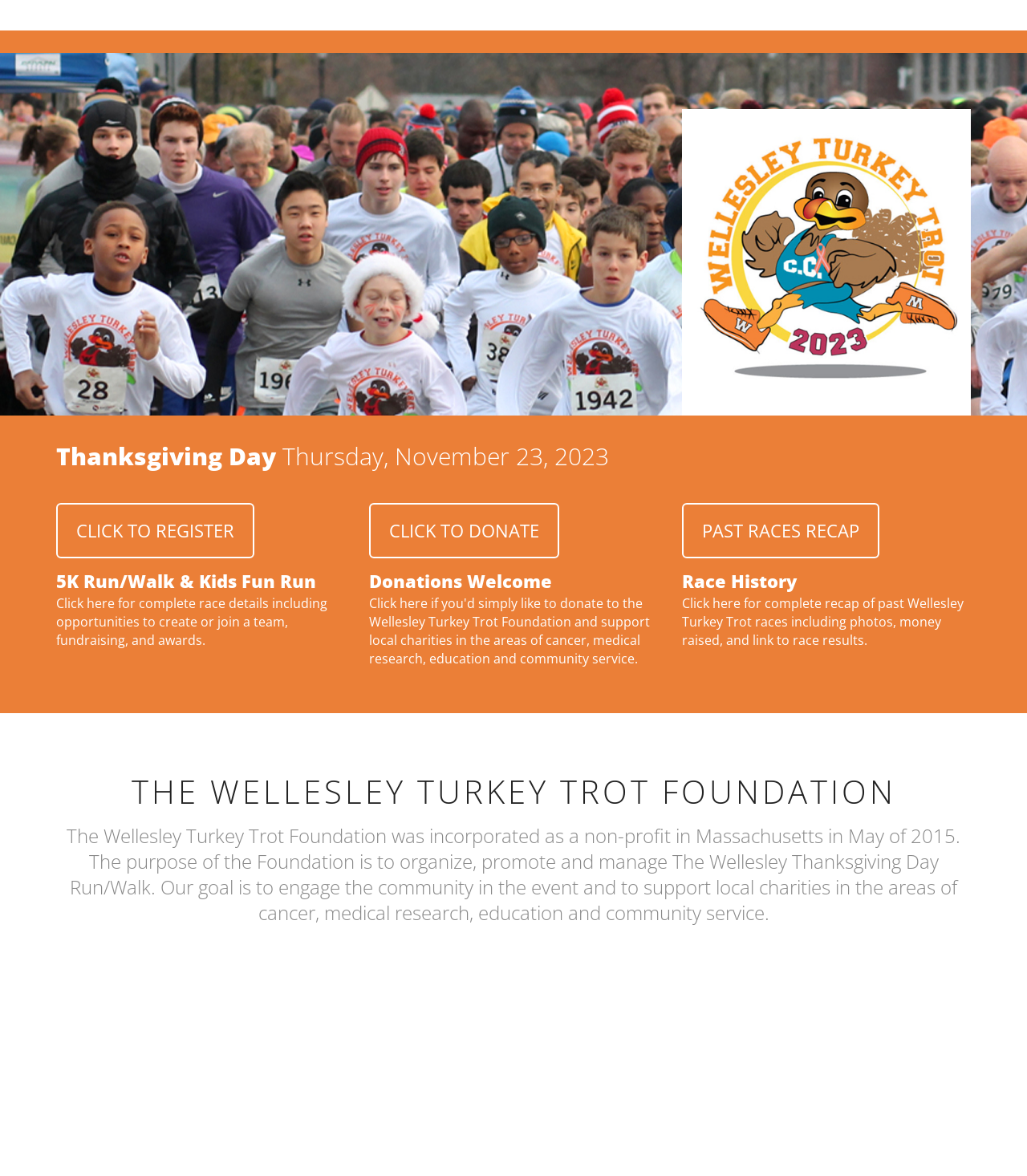What is the purpose of the Wellesley Turkey Trot Foundation?
Could you give a comprehensive explanation in response to this question?

I found the answer by reading the paragraph that describes the foundation. It says that the foundation's goal is to support local charities in areas such as cancer, medical research, education, and community service.